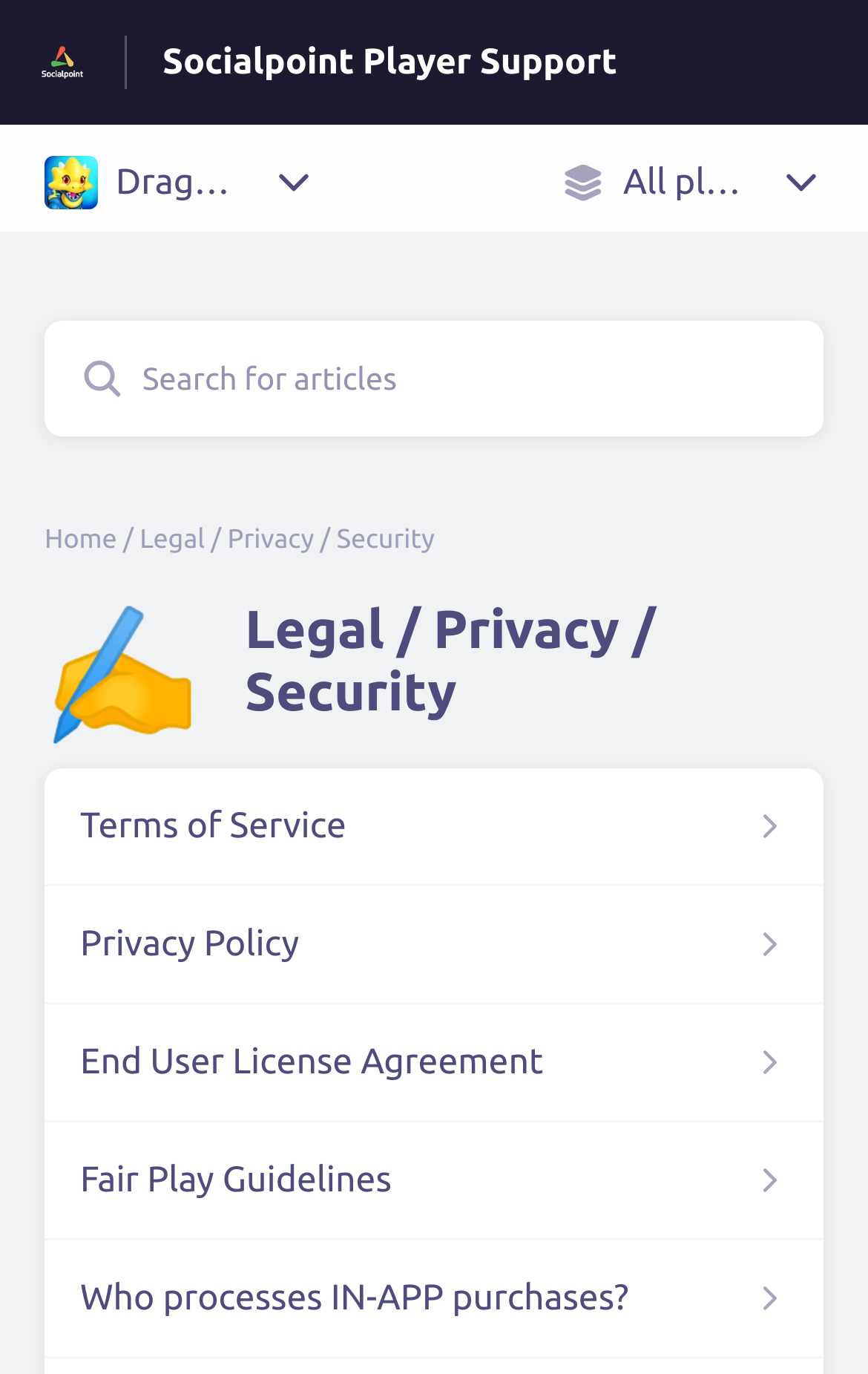What is the name of the game?
Based on the screenshot, provide a one-word or short-phrase response.

Dragon City